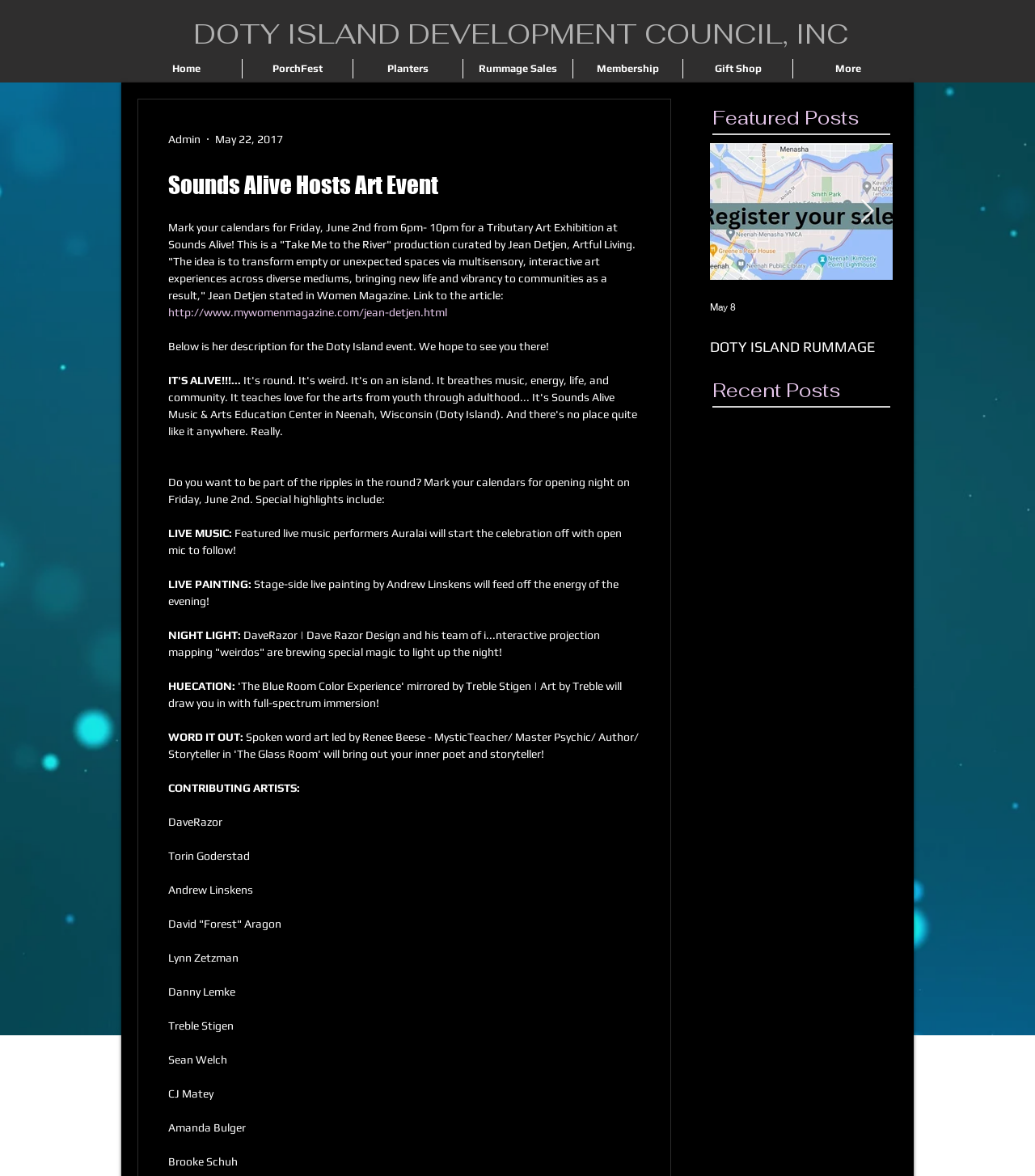What is the principal heading displayed on the webpage?

DOTY ISLAND DEVELOPMENT COUNCIL, INC